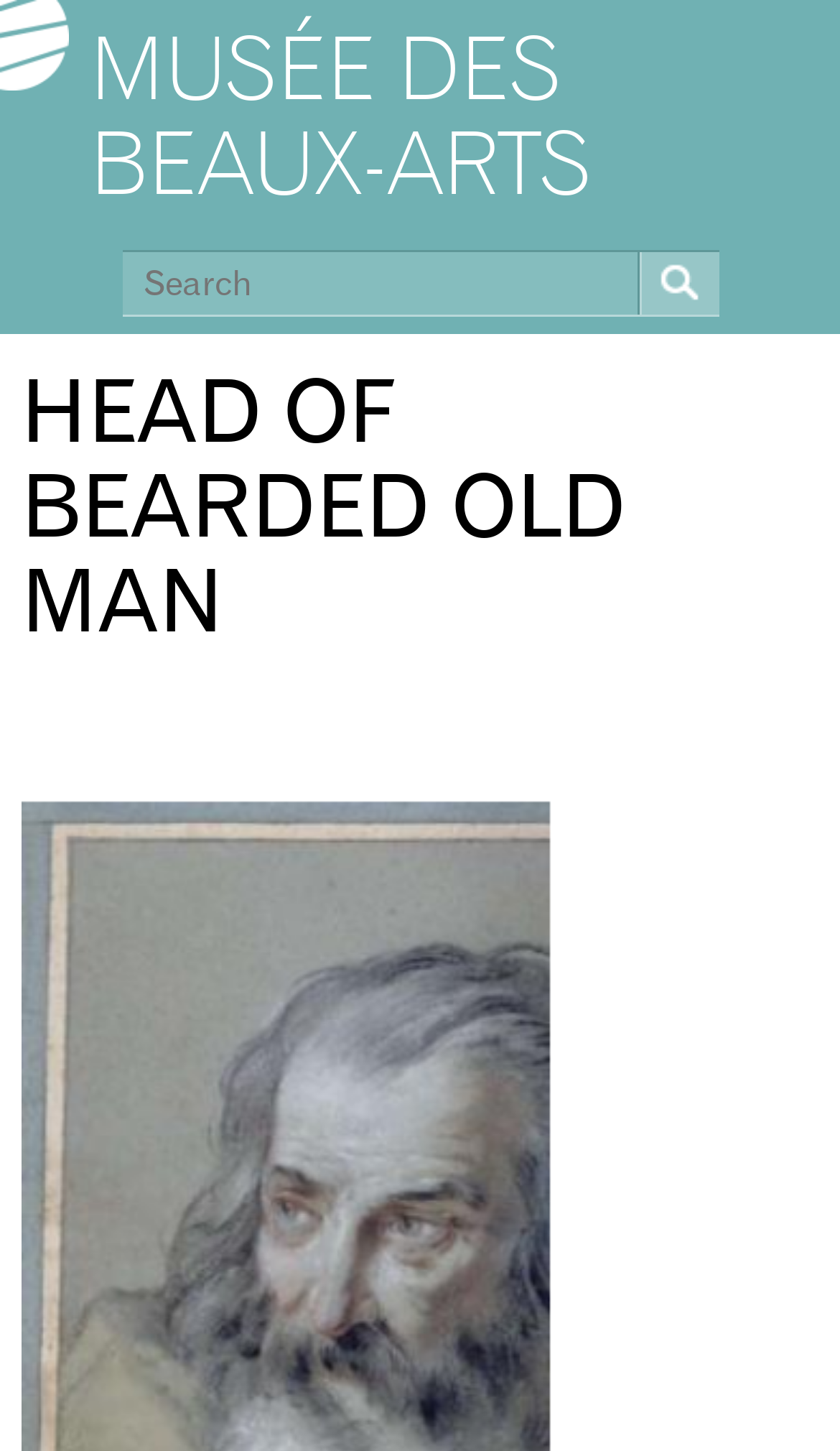Identify the first-level heading on the webpage and generate its text content.

MUSÉE DES BEAUX-ARTS